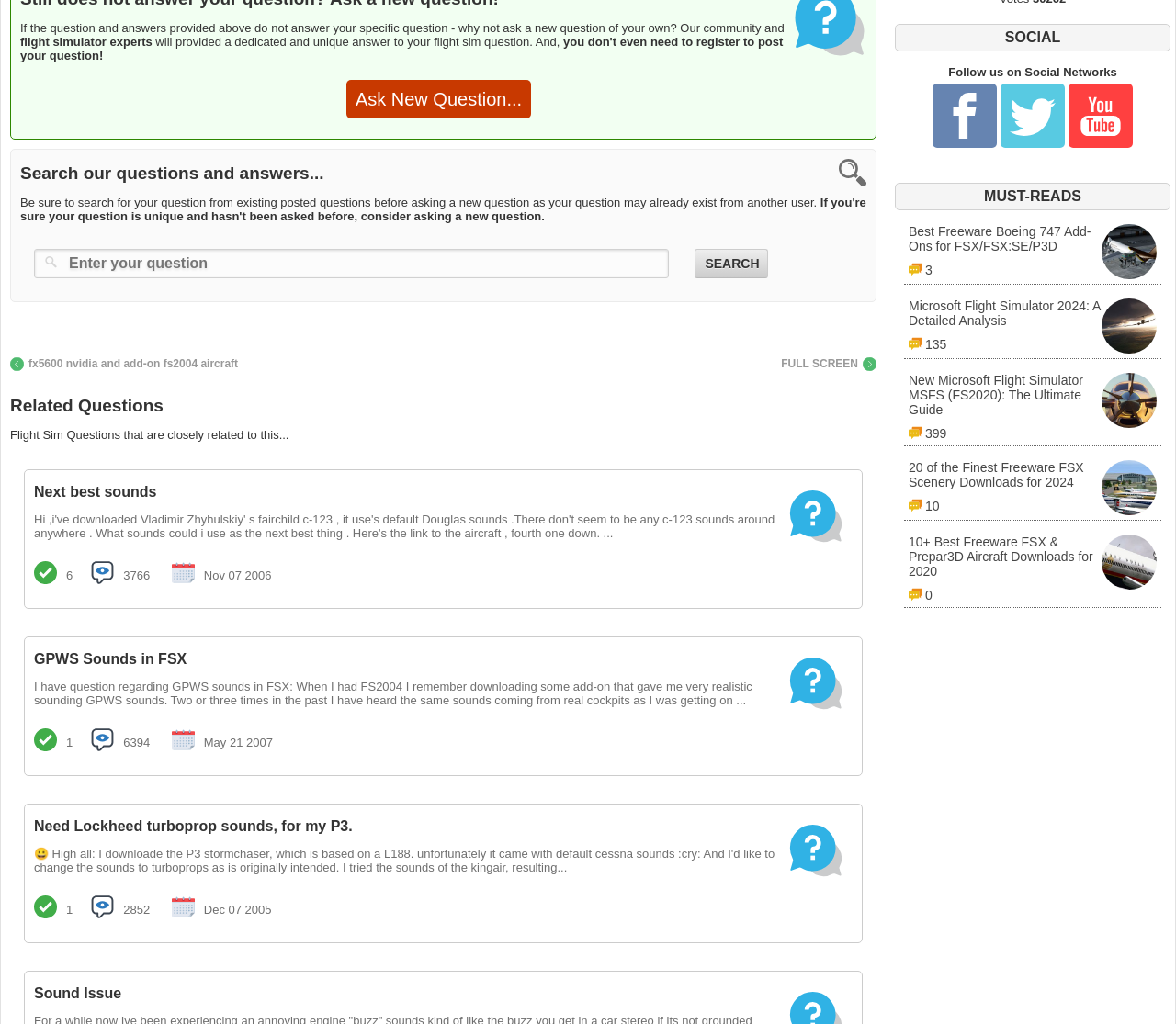Could you highlight the region that needs to be clicked to execute the instruction: "Ask a new question"?

[0.294, 0.078, 0.452, 0.116]